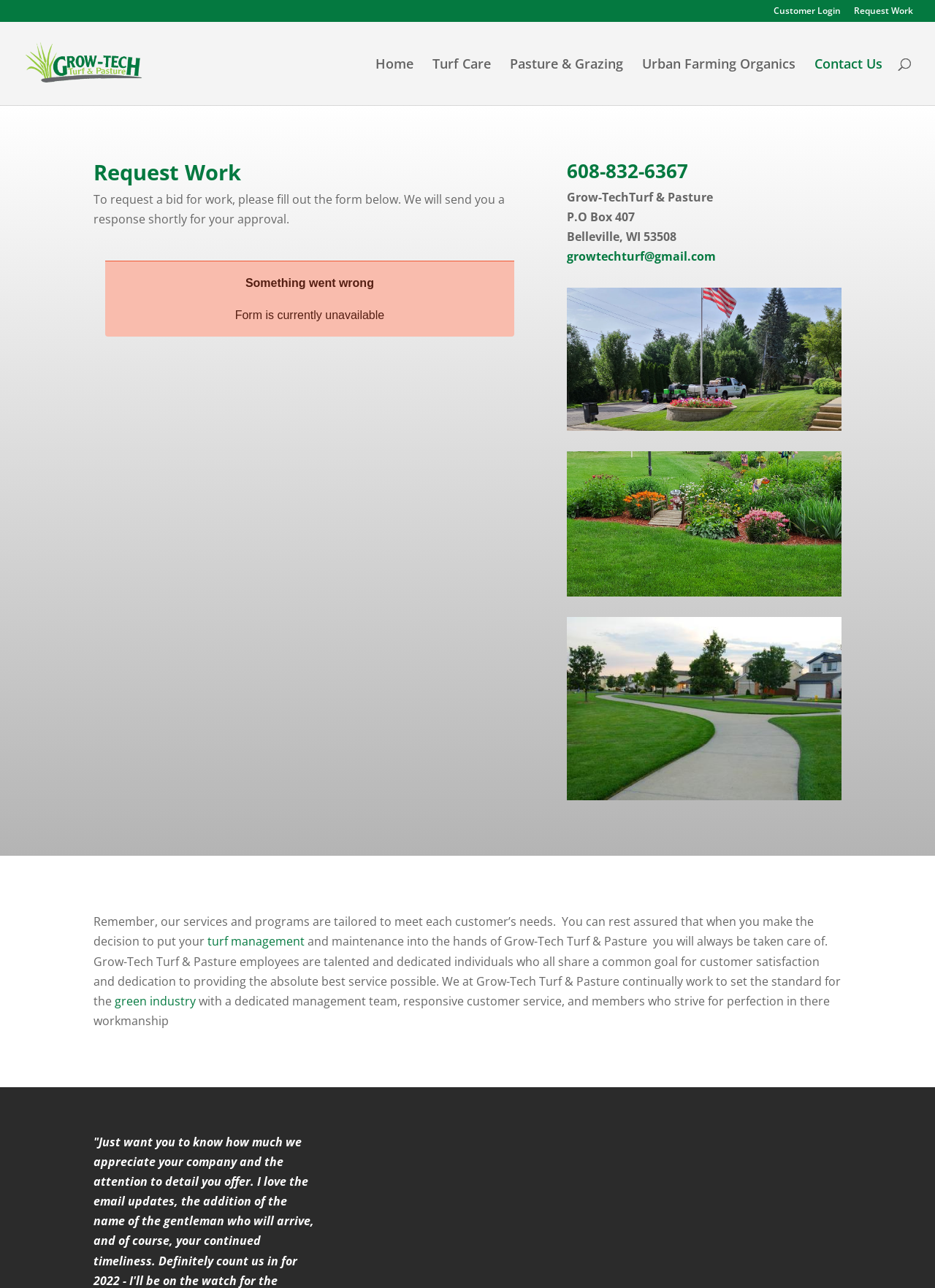What is the purpose of the form on this webpage?
Look at the image and answer the question using a single word or phrase.

To request a bid for work